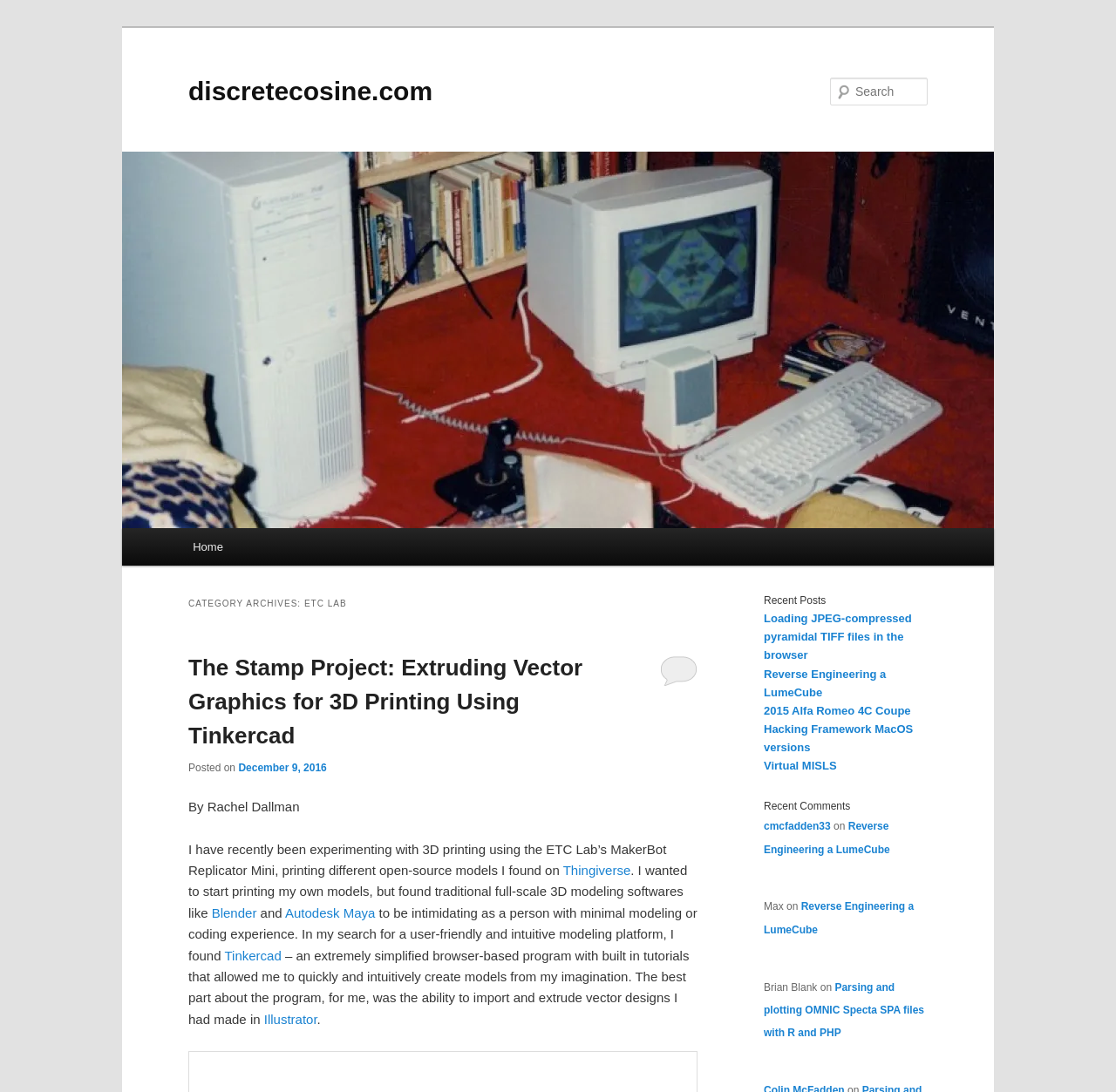Using the provided element description: "Blender", identify the bounding box coordinates. The coordinates should be four floats between 0 and 1 in the order [left, top, right, bottom].

[0.19, 0.829, 0.23, 0.843]